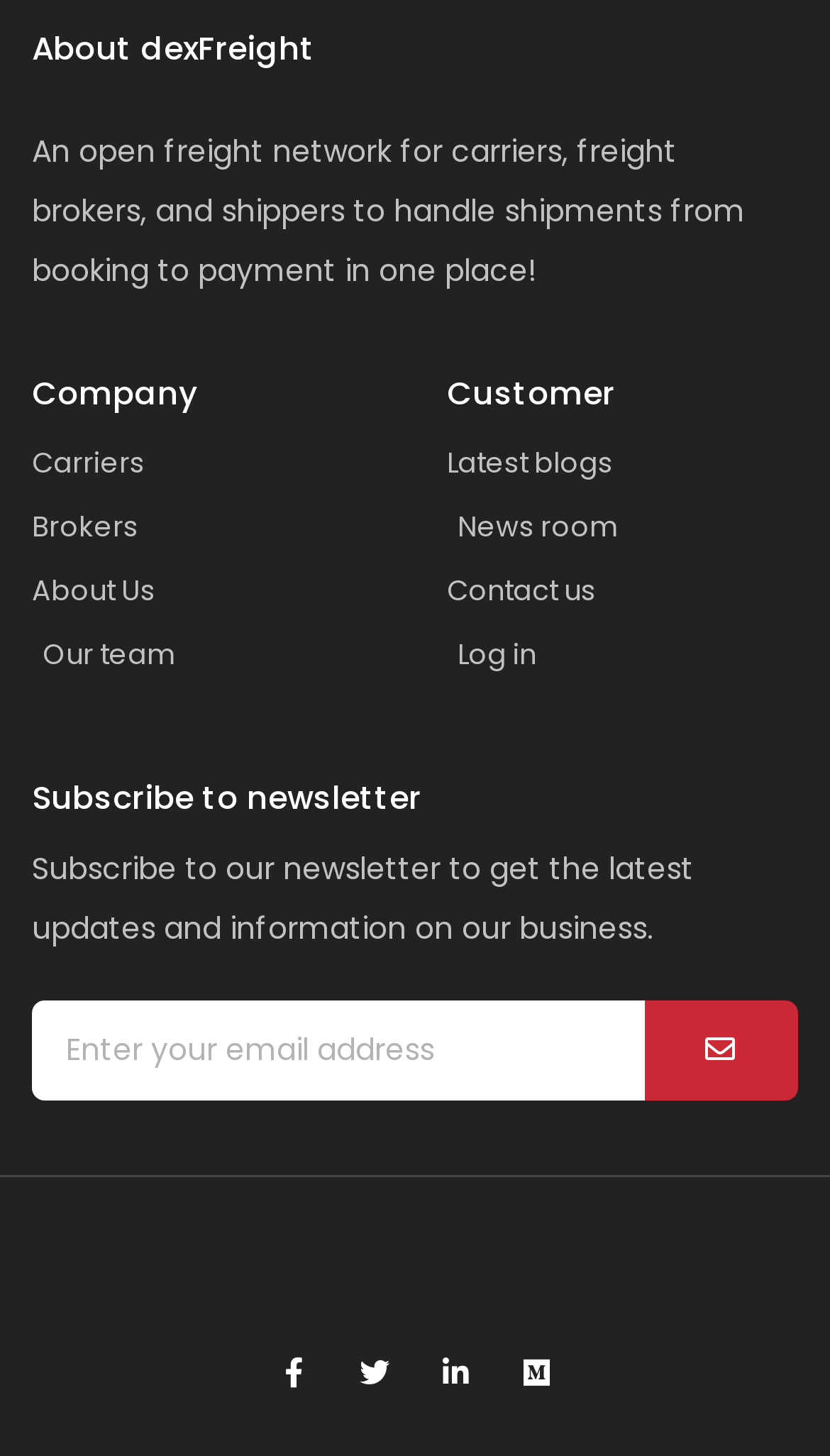Provide the bounding box coordinates of the HTML element described by the text: "alt="dexfreight text logo"". The coordinates should be in the format [left, top, right, bottom] with values between 0 and 1.

[0.292, 0.852, 0.708, 0.921]